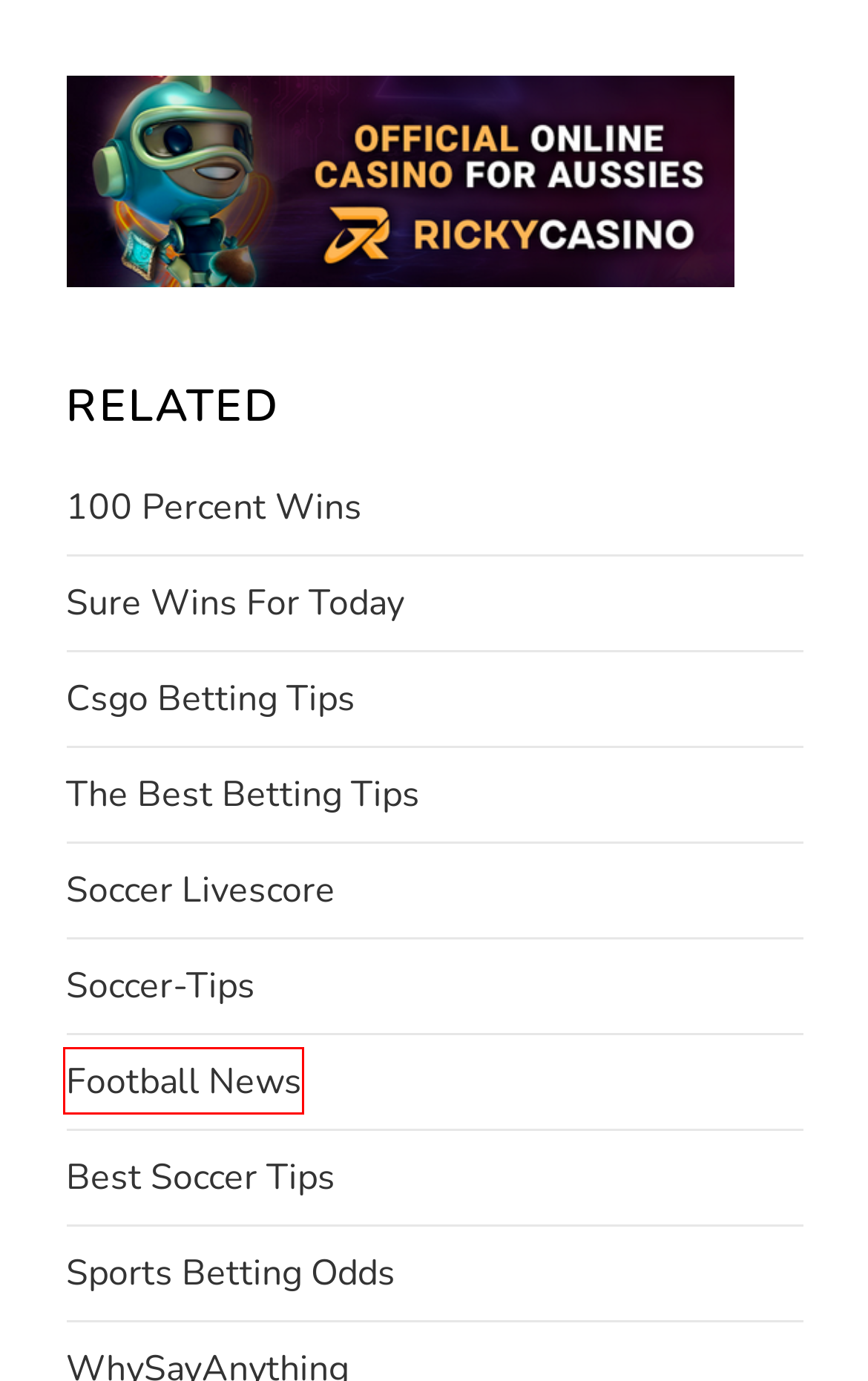You have been given a screenshot of a webpage with a red bounding box around a UI element. Select the most appropriate webpage description for the new webpage that appears after clicking the element within the red bounding box. The choices are:
A. 100 Percent Sure Wins | 100PercentWins
B. Sports News, Scores, Highlights | Flashscore News
C. Your Soccer Tips - The Winning Soccer Tips
D. SOCCER Livescore, live results - 11LiveGoal.com
E. AbrahamTips.com - Free Betting Tips
F. Soccer tips from best tipsters, today football predictions
G. esporTTalk.org - eSports Insider Betting
H. Odds Portal: Odds Comparison, Sports Betting Odds

B